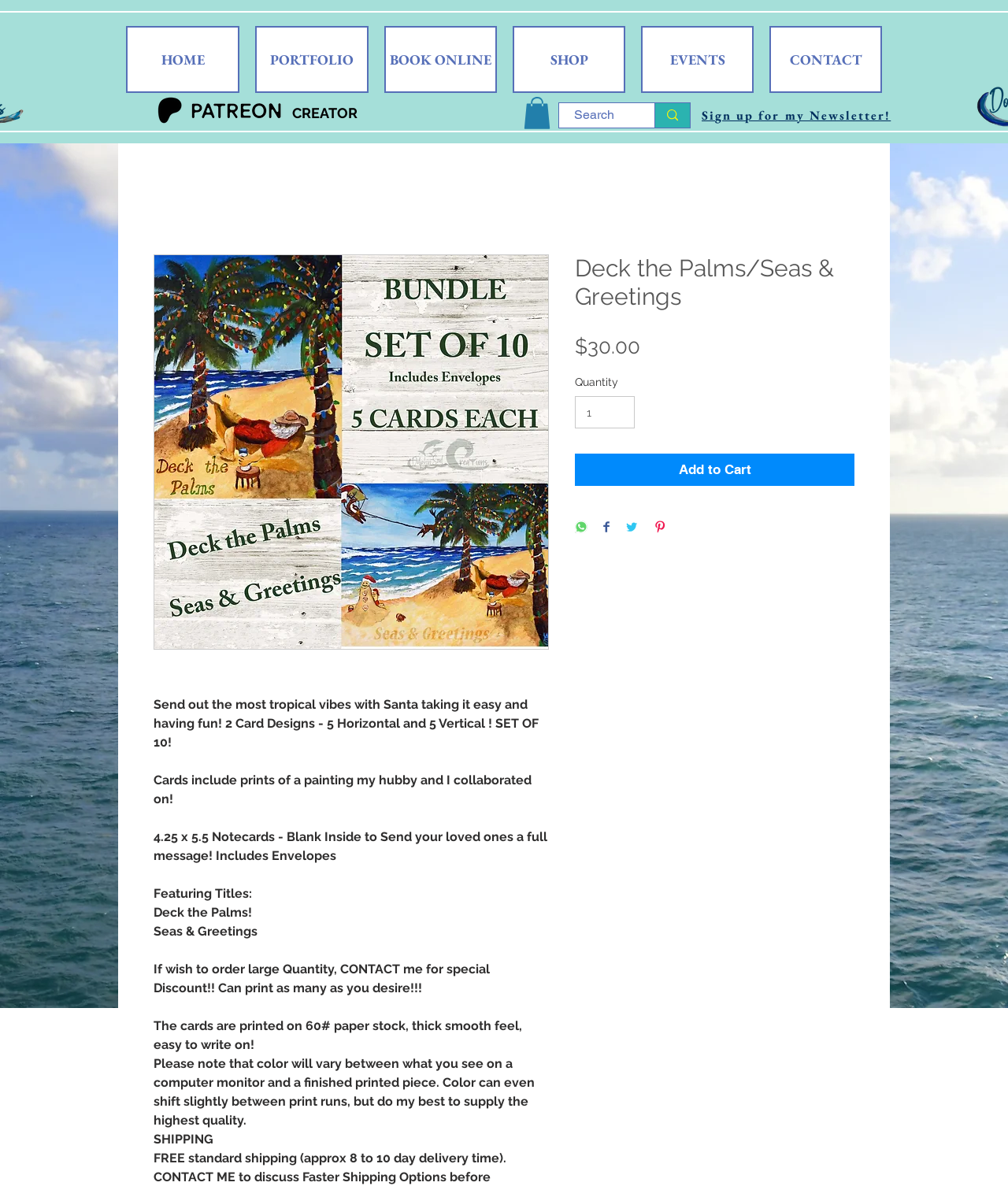Kindly determine the bounding box coordinates of the area that needs to be clicked to fulfill this instruction: "Add the product to cart".

[0.57, 0.382, 0.848, 0.41]